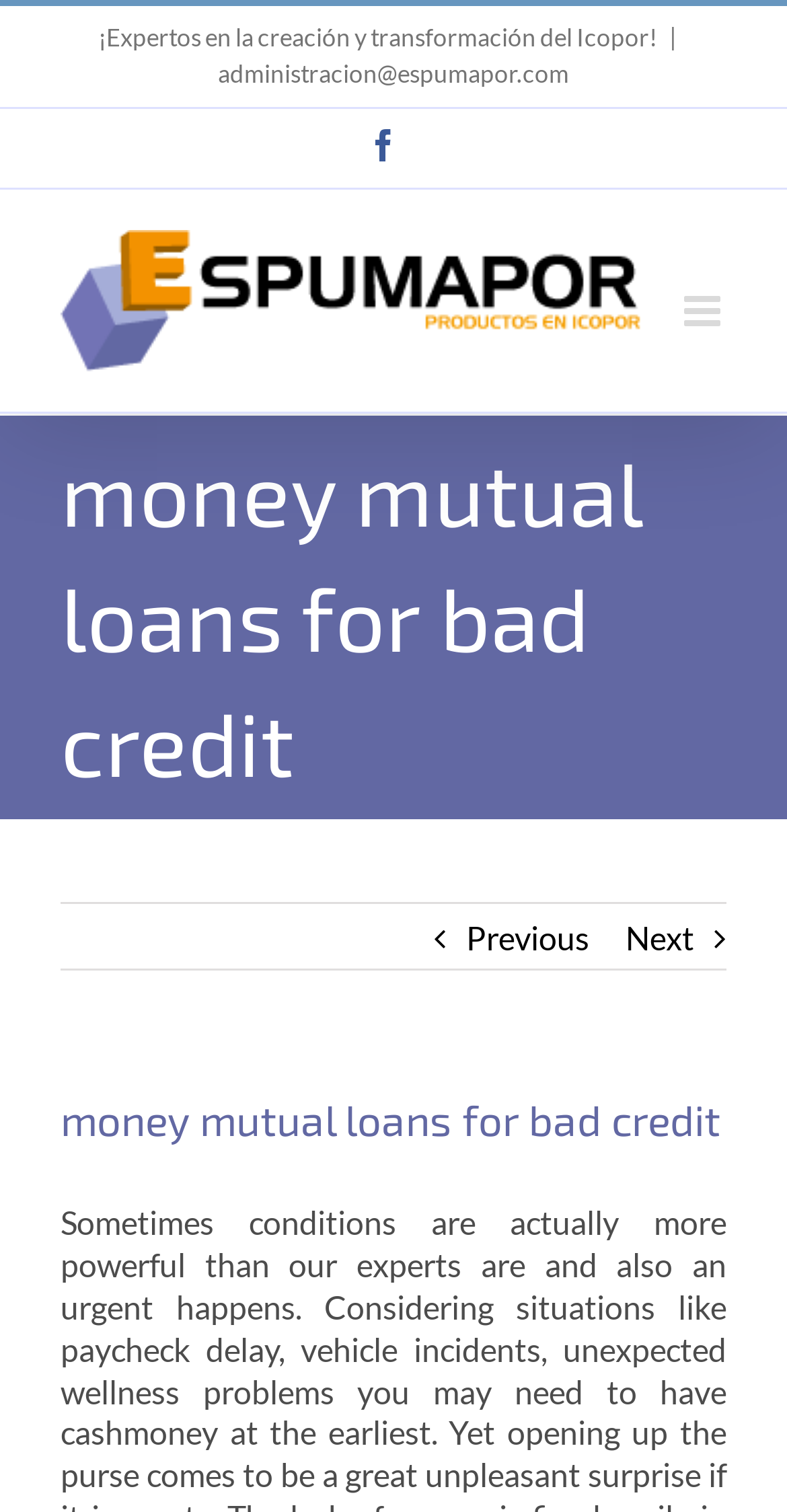Provide the bounding box coordinates of the HTML element described as: "aria-label="Toggle mobile menu"". The bounding box coordinates should be four float numbers between 0 and 1, i.e., [left, top, right, bottom].

[0.869, 0.193, 0.923, 0.221]